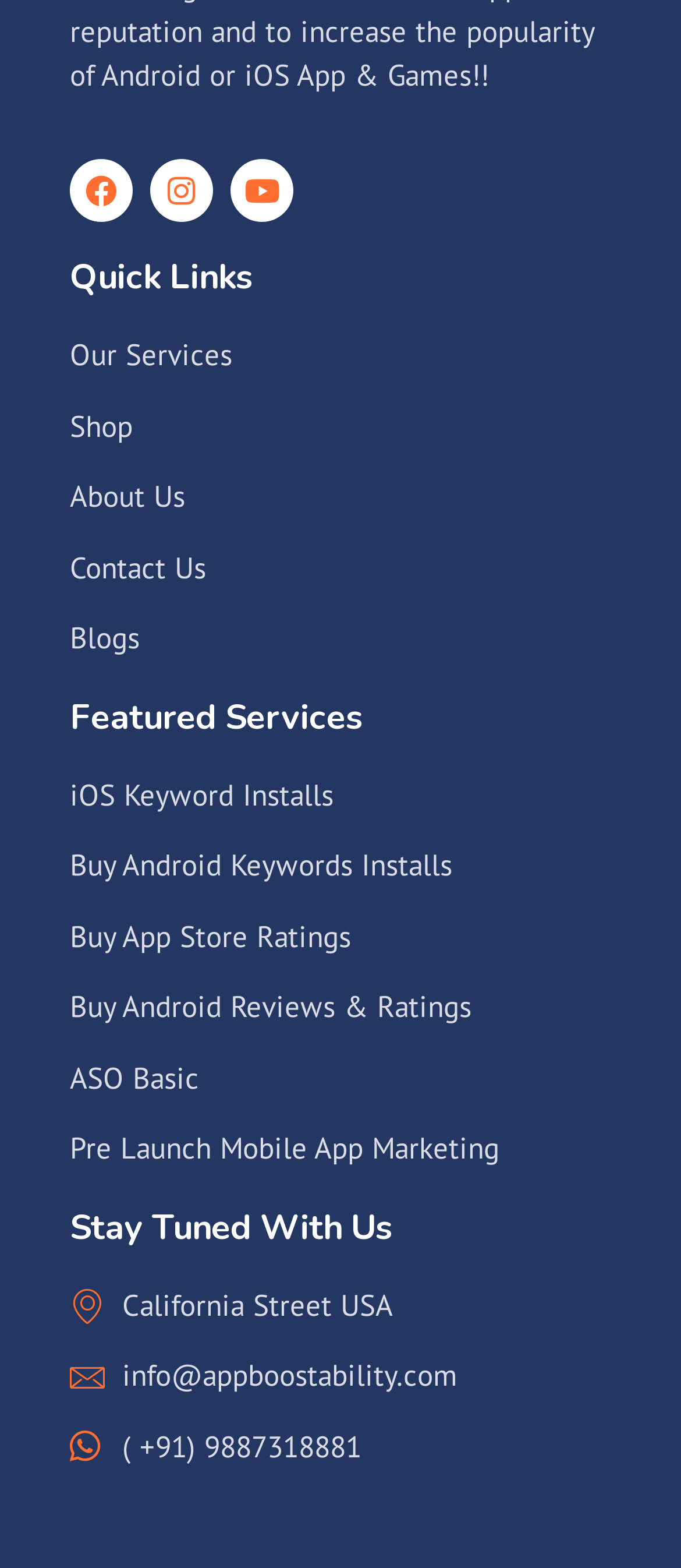How many headings are available on the webpage?
We need a detailed and exhaustive answer to the question. Please elaborate.

I counted the number of headings on the webpage and found that there are 3 headings, which are 'Quick Links', 'Featured Services', and 'Stay Tuned With Us'.